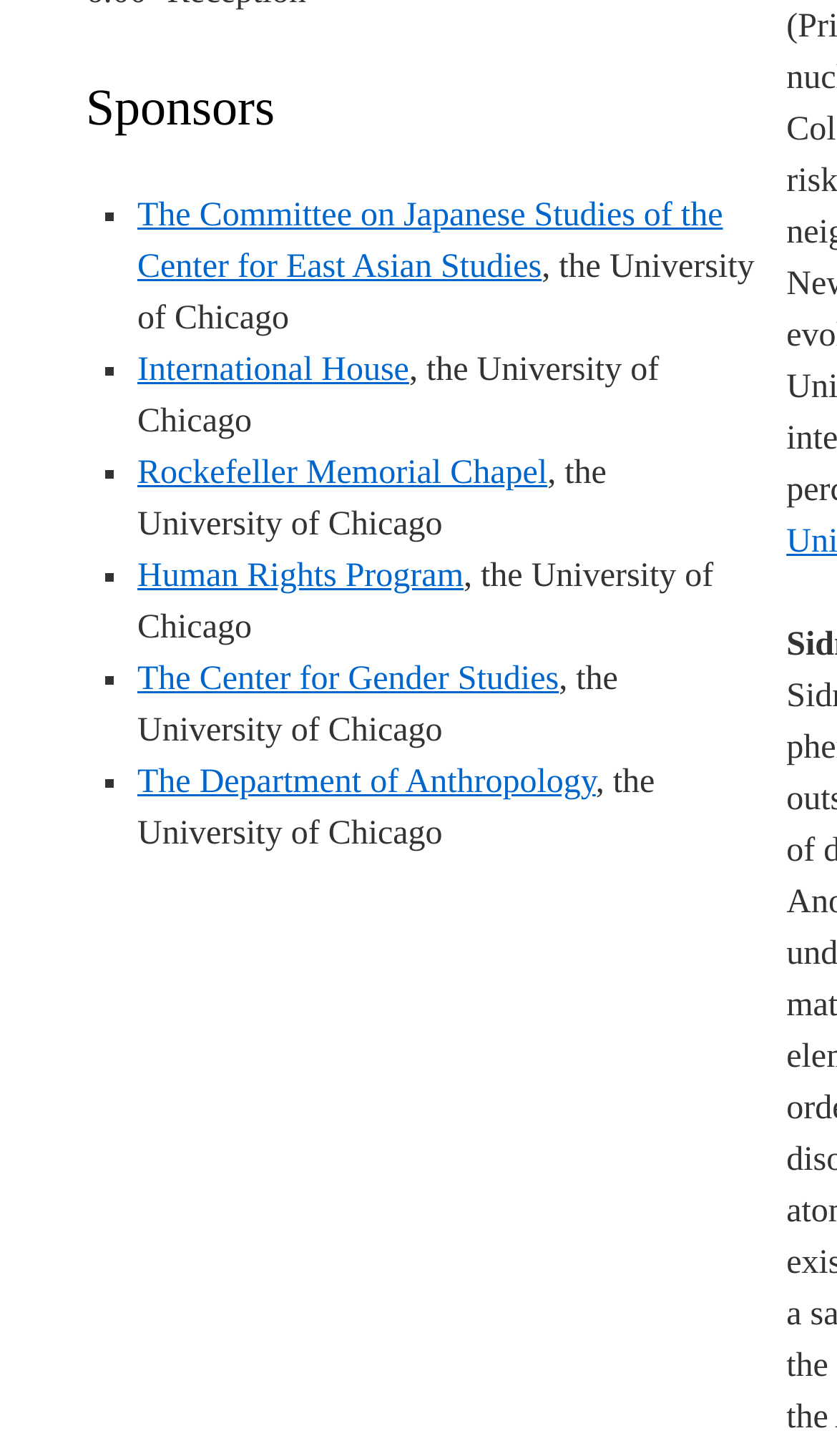Based on the element description: "International House", identify the UI element and provide its bounding box coordinates. Use four float numbers between 0 and 1, [left, top, right, bottom].

[0.164, 0.242, 0.489, 0.267]